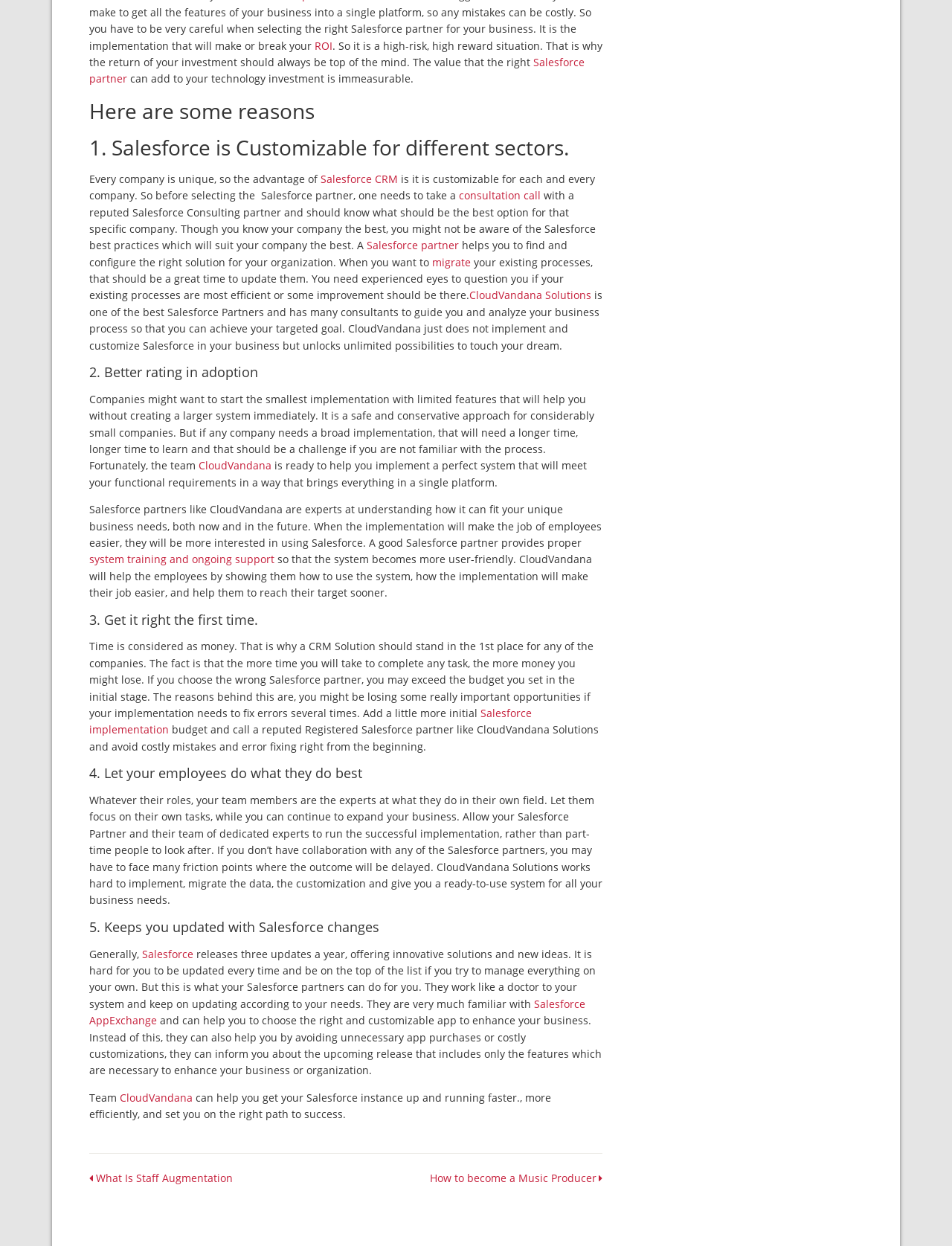Given the description: "What Is Staff Augmentation", determine the bounding box coordinates of the UI element. The coordinates should be formatted as four float numbers between 0 and 1, [left, top, right, bottom].

[0.101, 0.941, 0.245, 0.951]